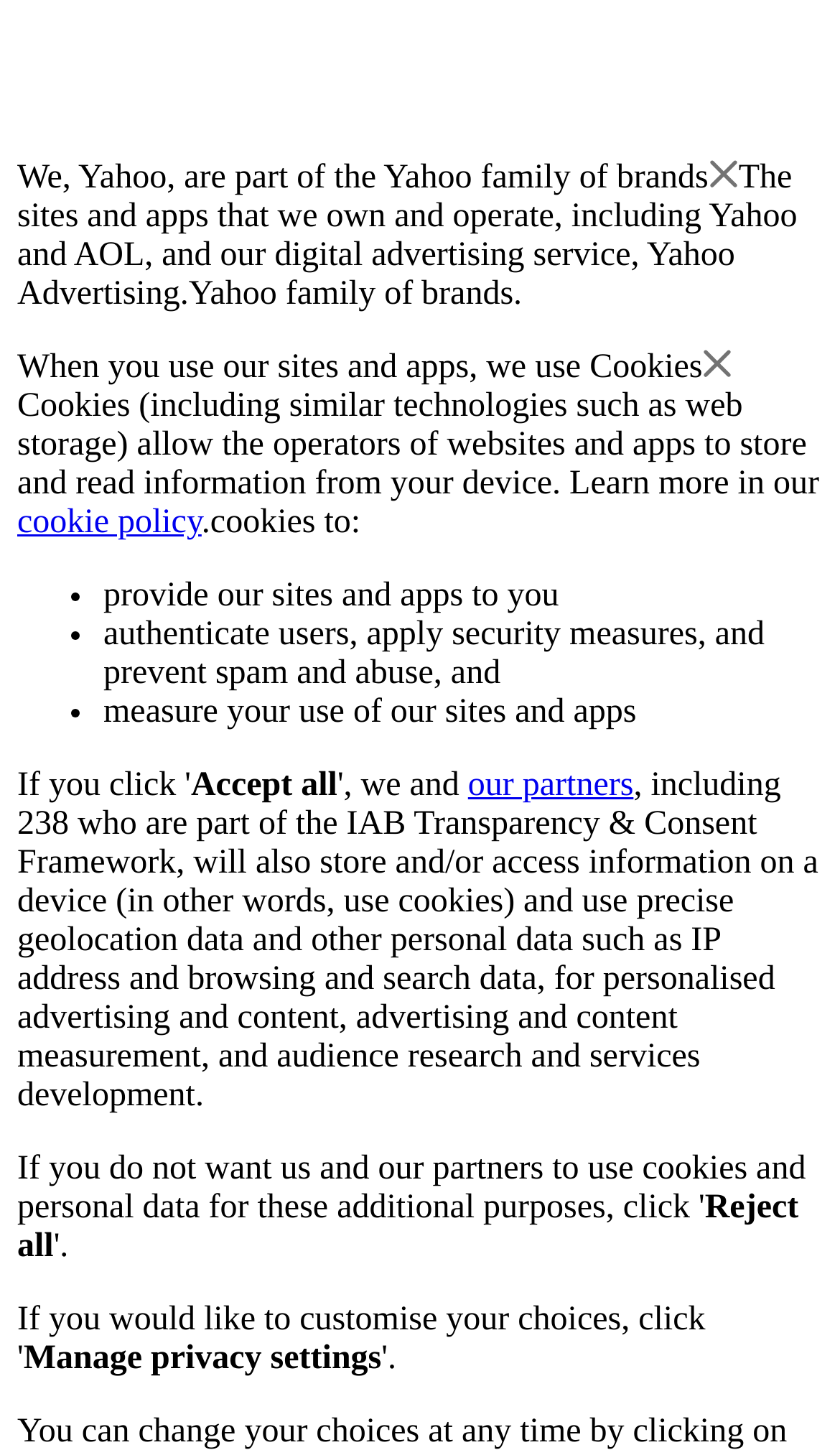Summarize the webpage with intricate details.

This webpage is about Yahoo's privacy policy and the use of cookies. At the top, there is a brief introduction stating that Yahoo is part of the Yahoo family of brands. Below this introduction, there is a detailed explanation of what this means, including a description of the sites and apps owned and operated by Yahoo, as well as their digital advertising service.

The webpage then explains how cookies are used when users access their sites and apps. There is a link to a cookie policy for more information. The text explains that cookies allow website and app operators to store and read information from users' devices.

The webpage lists the purposes of using cookies, including providing sites and apps, authenticating users, applying security measures, and measuring site and app usage. Each of these points is marked with a bullet point.

Below this list, there are three buttons: "Accept all", "Reject all", and "Manage privacy settings". The "Accept all" button is located near the top right of the page, while the "Reject all" button is near the bottom right. The "Manage privacy settings" button is at the very bottom of the page.

Additionally, there is a link to "our partners" who will also store and access information on devices for personalized advertising and content, among other purposes. This link is located near the "Accept all" button.